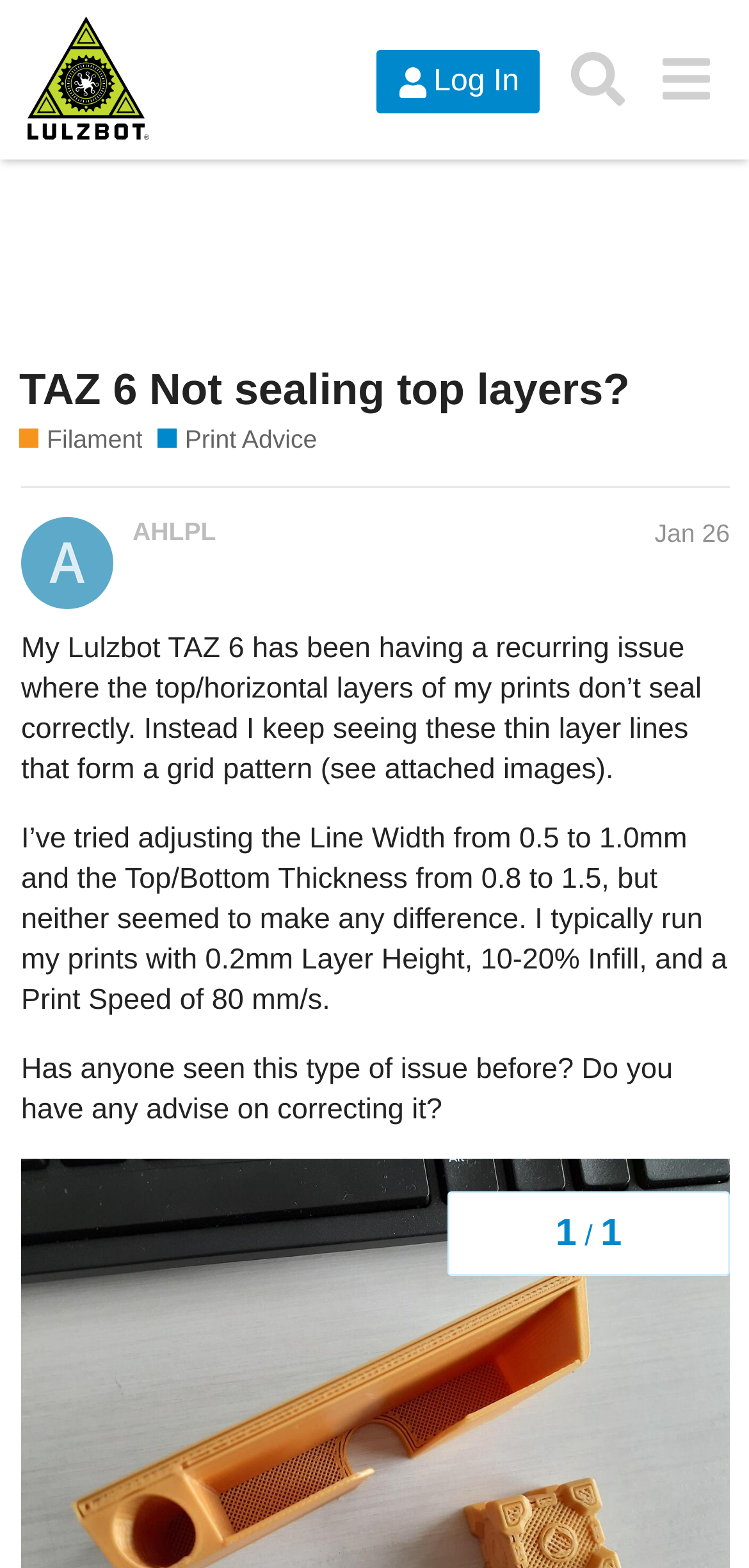Can you pinpoint the bounding box coordinates for the clickable element required for this instruction: "View the topic progress"? The coordinates should be four float numbers between 0 and 1, i.e., [left, top, right, bottom].

[0.597, 0.76, 0.974, 0.814]